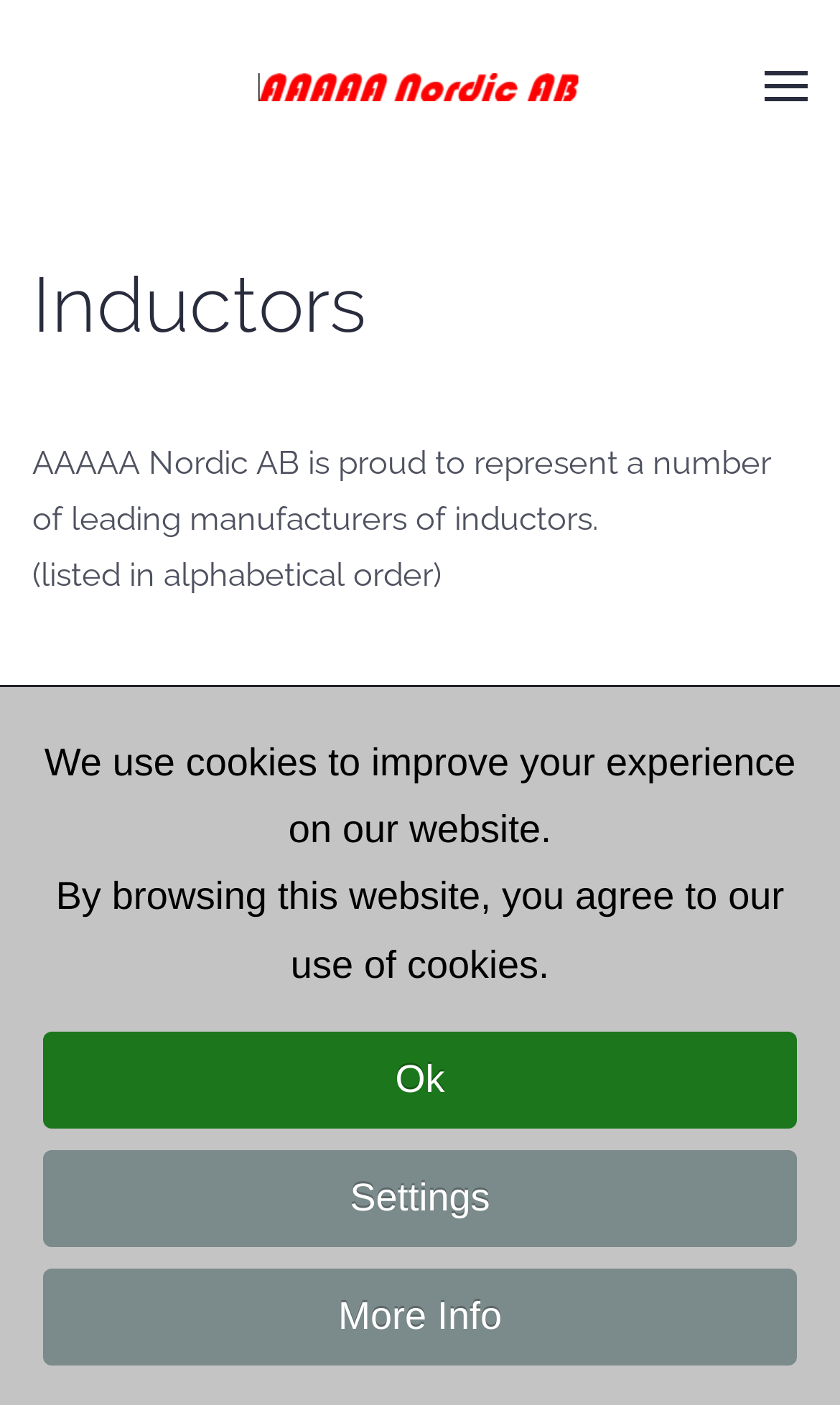Return the bounding box coordinates of the UI element that corresponds to this description: "Myrra". The coordinates must be given as four float numbers in the range of 0 and 1, [left, top, right, bottom].

[0.038, 0.505, 0.146, 0.533]